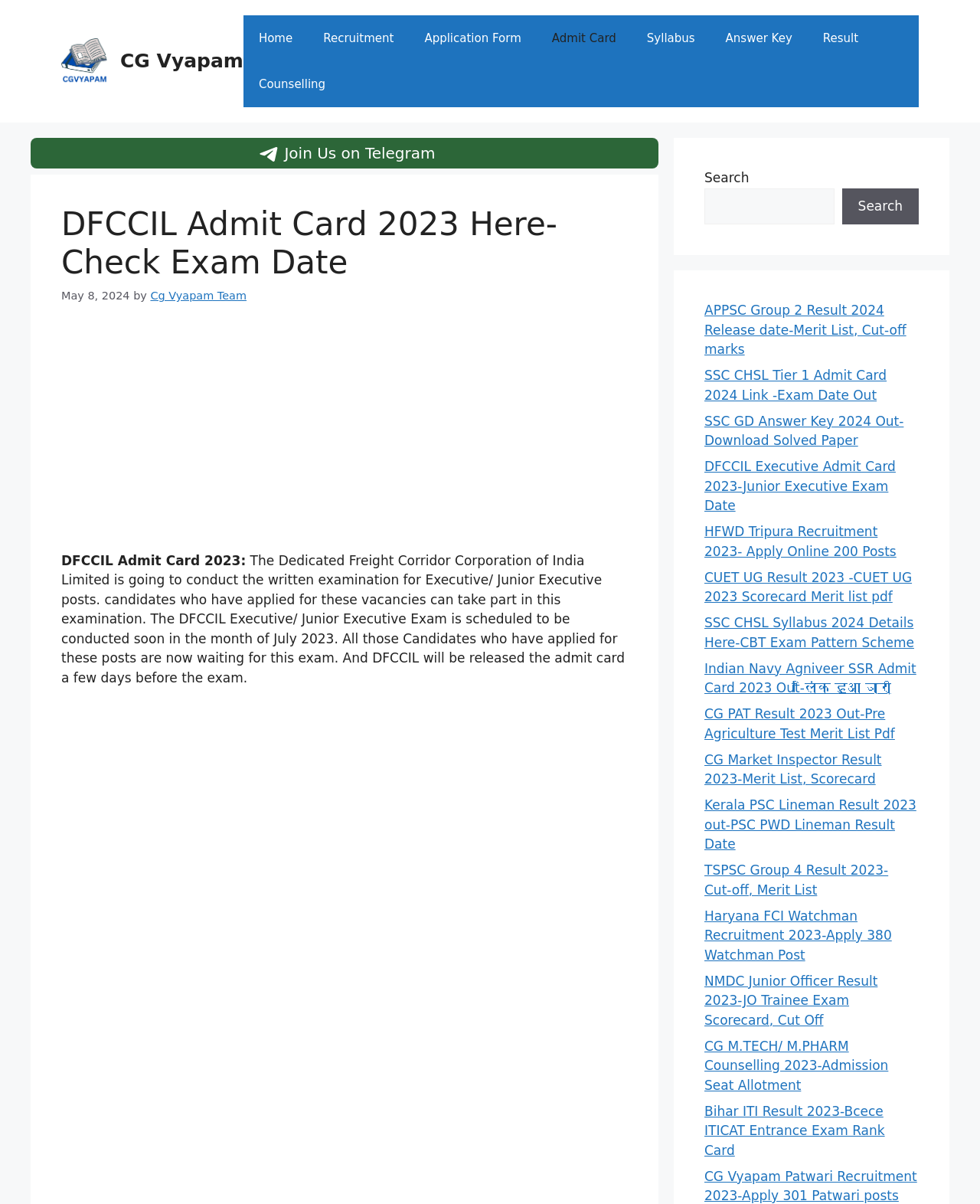Specify the bounding box coordinates of the area that needs to be clicked to achieve the following instruction: "Check the 'DFCCIL Admit Card 2023' information".

[0.062, 0.459, 0.251, 0.472]